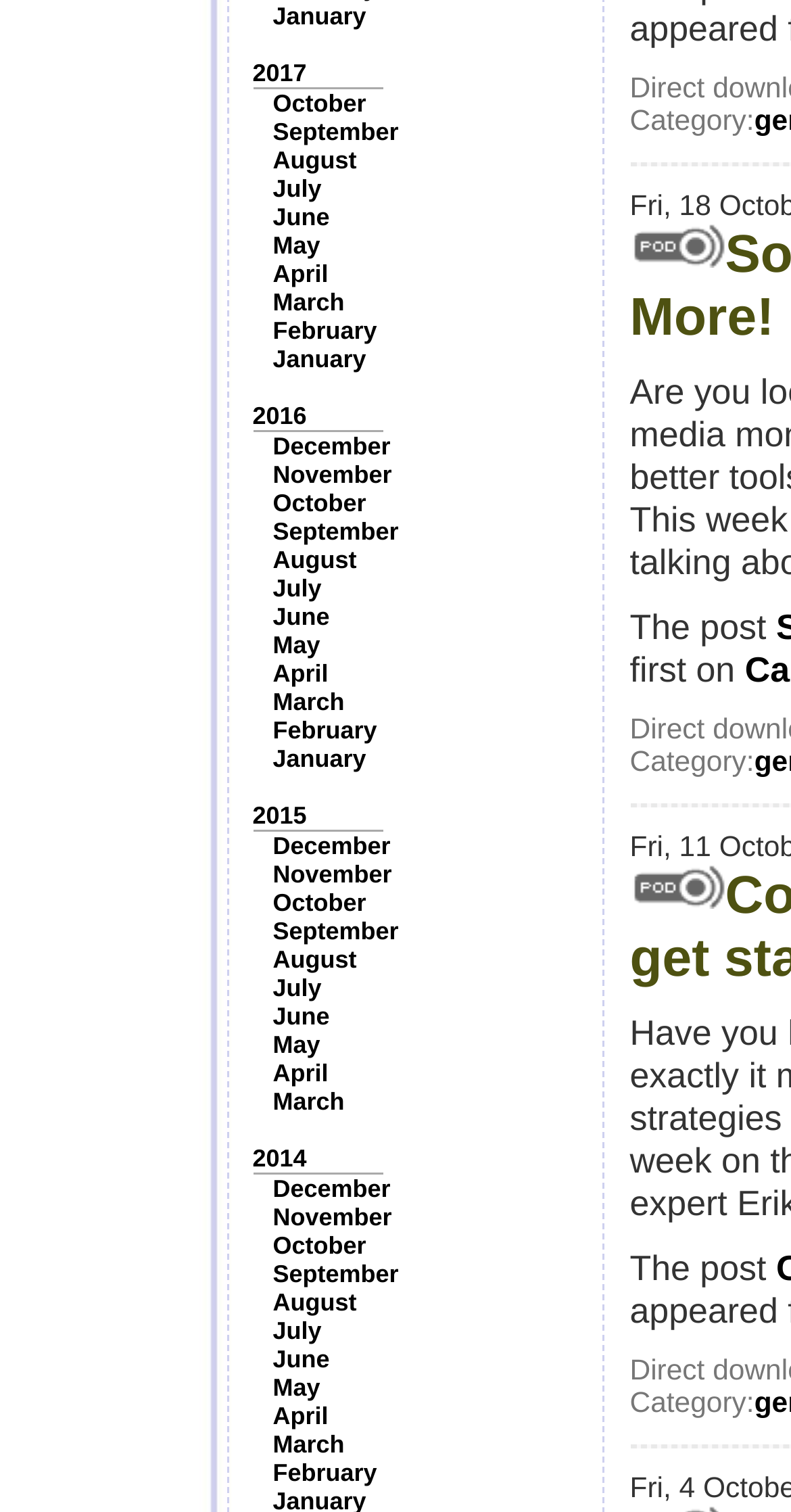Find the bounding box coordinates of the element I should click to carry out the following instruction: "Click on The post".

[0.796, 0.401, 0.981, 0.428]